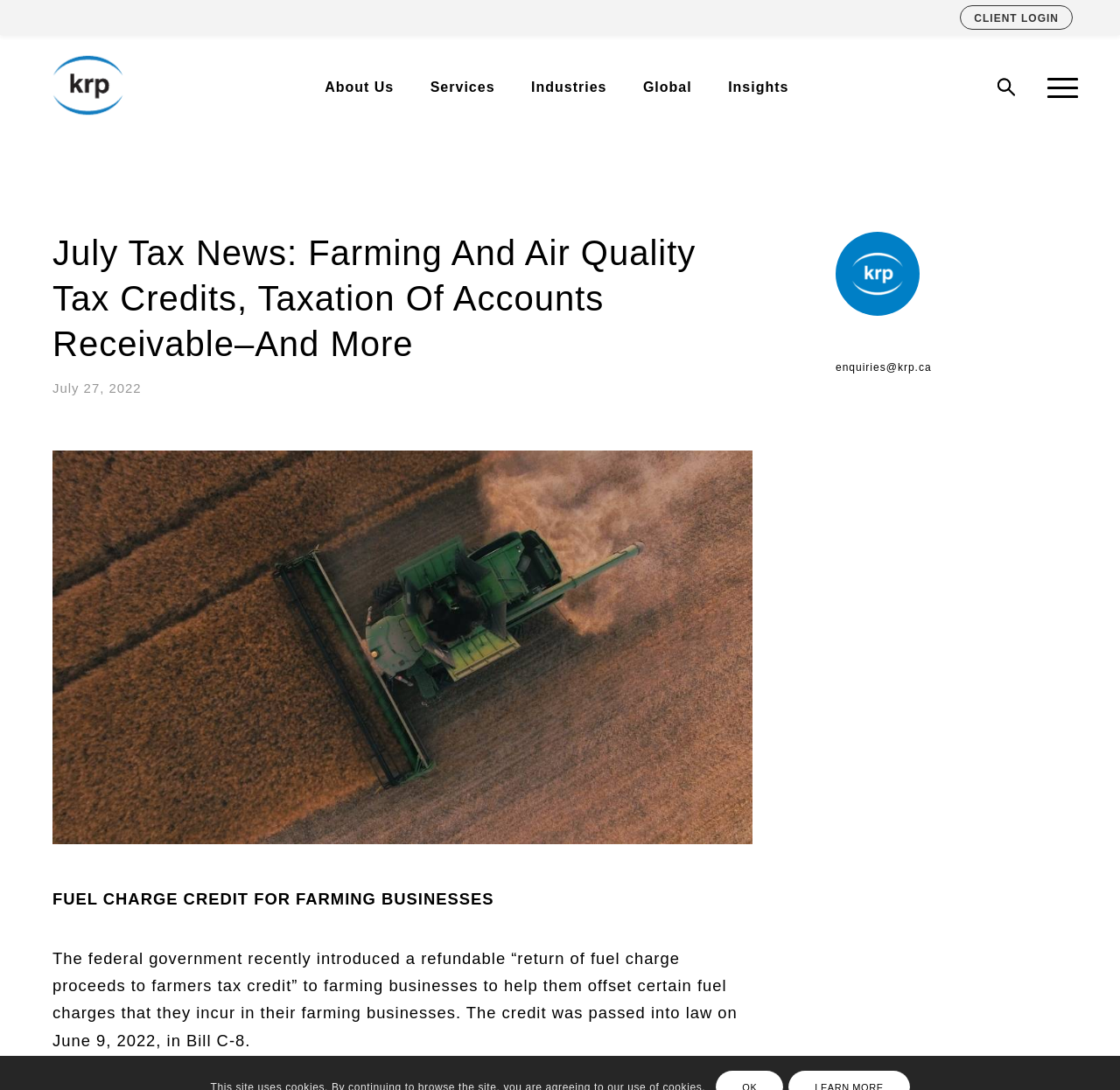Construct a thorough caption encompassing all aspects of the webpage.

This webpage is about July tax news, specifically focusing on farming and air quality tax credits. At the top left, there is a logo of "KRP" accompanied by a link to the organization's homepage. To the right of the logo, there are several links to different sections of the website, including "About Us", "Services", "Industries", "Global", "Insights", and "Search".

Below the top navigation bar, there is a header section that takes up most of the width of the page. It contains a heading that reads "July Tax News: Farming And Air Quality Tax Credits, Taxation Of Accounts Receivable–And More", which is also a link. Below the heading, there is a time stamp indicating that the news was published on July 27, 2022.

On the left side of the page, there is an image related to farming fuel tax credits, accompanied by a brief description of the tax credit and a longer paragraph explaining the details of the credit. The image takes up about half of the page's height.

At the bottom right of the page, there is an image, an email address "enquiries@krp.ca", and a link to "CLIENT LOGIN".